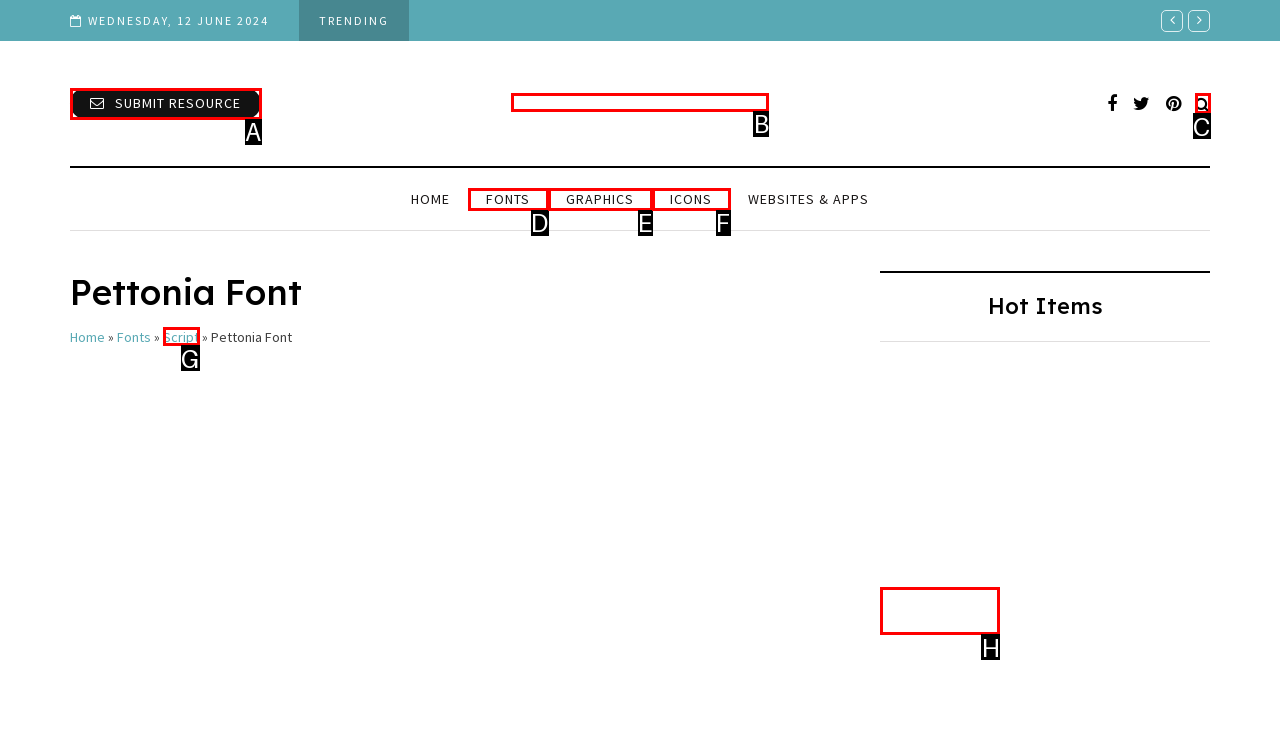Select the correct UI element to complete the task: view Kayla Outline Font
Please provide the letter of the chosen option.

H